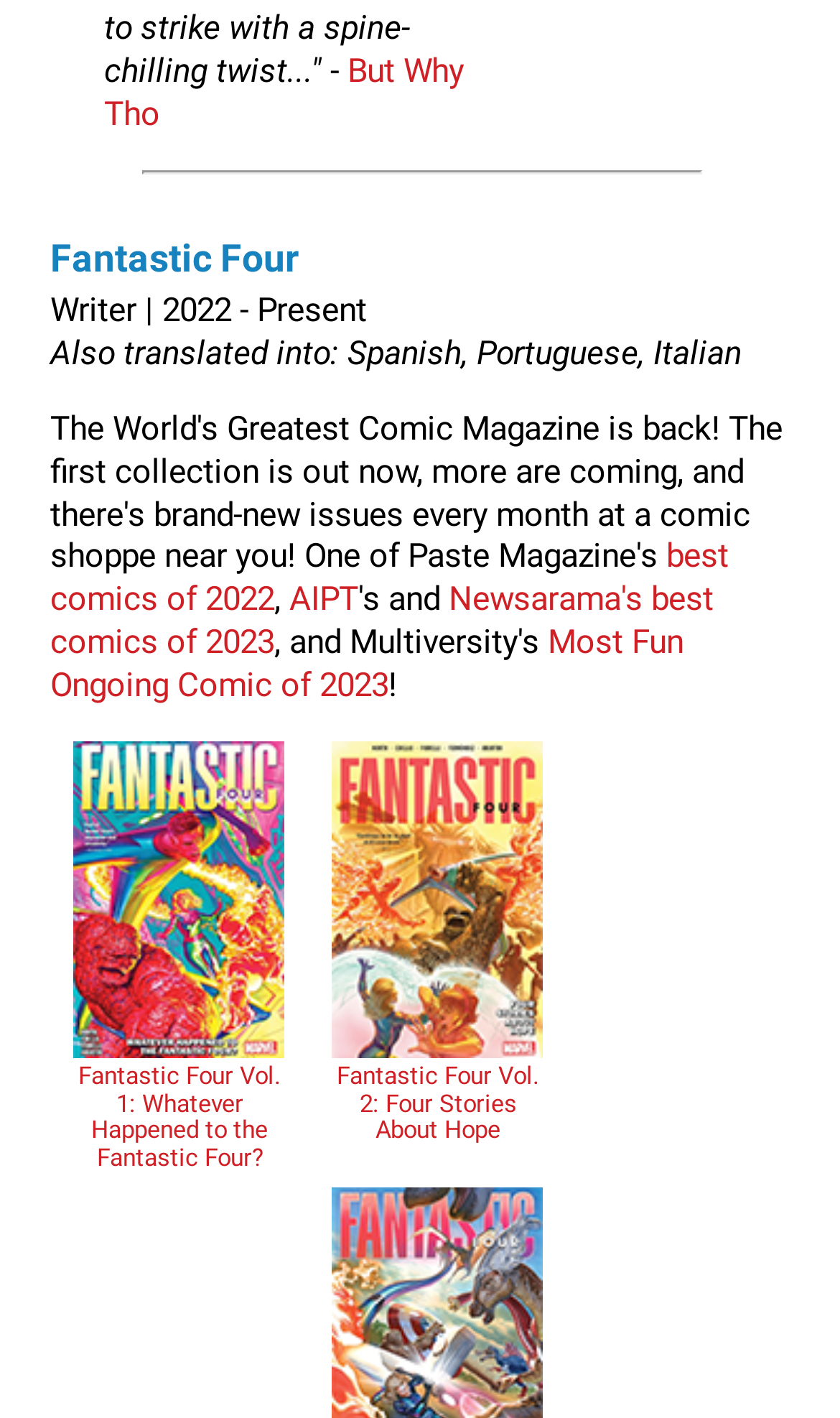Based on what you see in the screenshot, provide a thorough answer to this question: What is the title of the first volume of the comic series?

I found a link element with the text 'Fantastic Four Vol. 1: Whatever Happened to the Fantastic Four?' which suggests that this is the title of the first volume of the comic series.